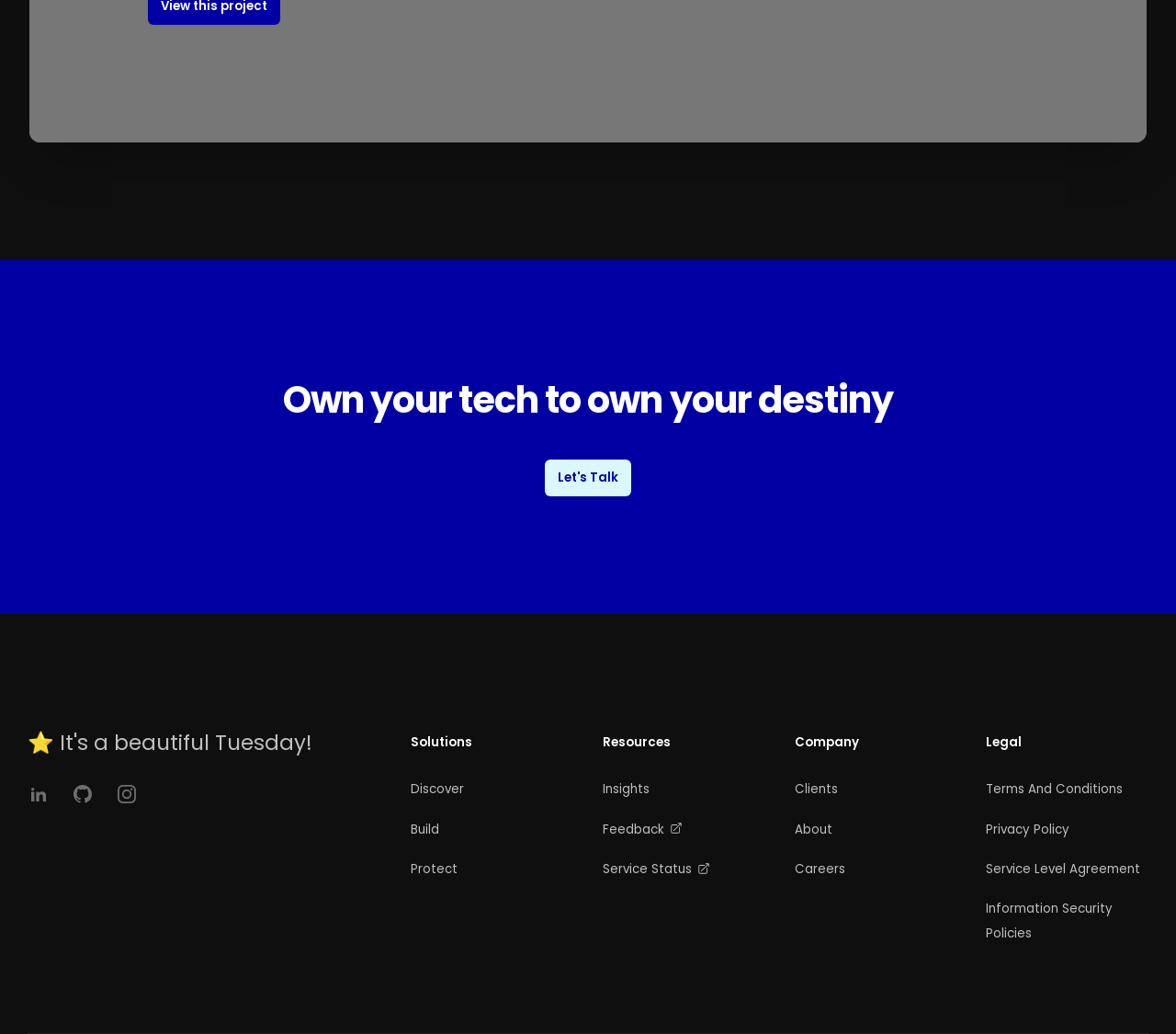Please find the bounding box coordinates of the clickable region needed to complete the following instruction: "Click on 'let's talk'". The bounding box coordinates must consist of four float numbers between 0 and 1, i.e., [left, top, right, bottom].

[0.463, 0.445, 0.537, 0.48]